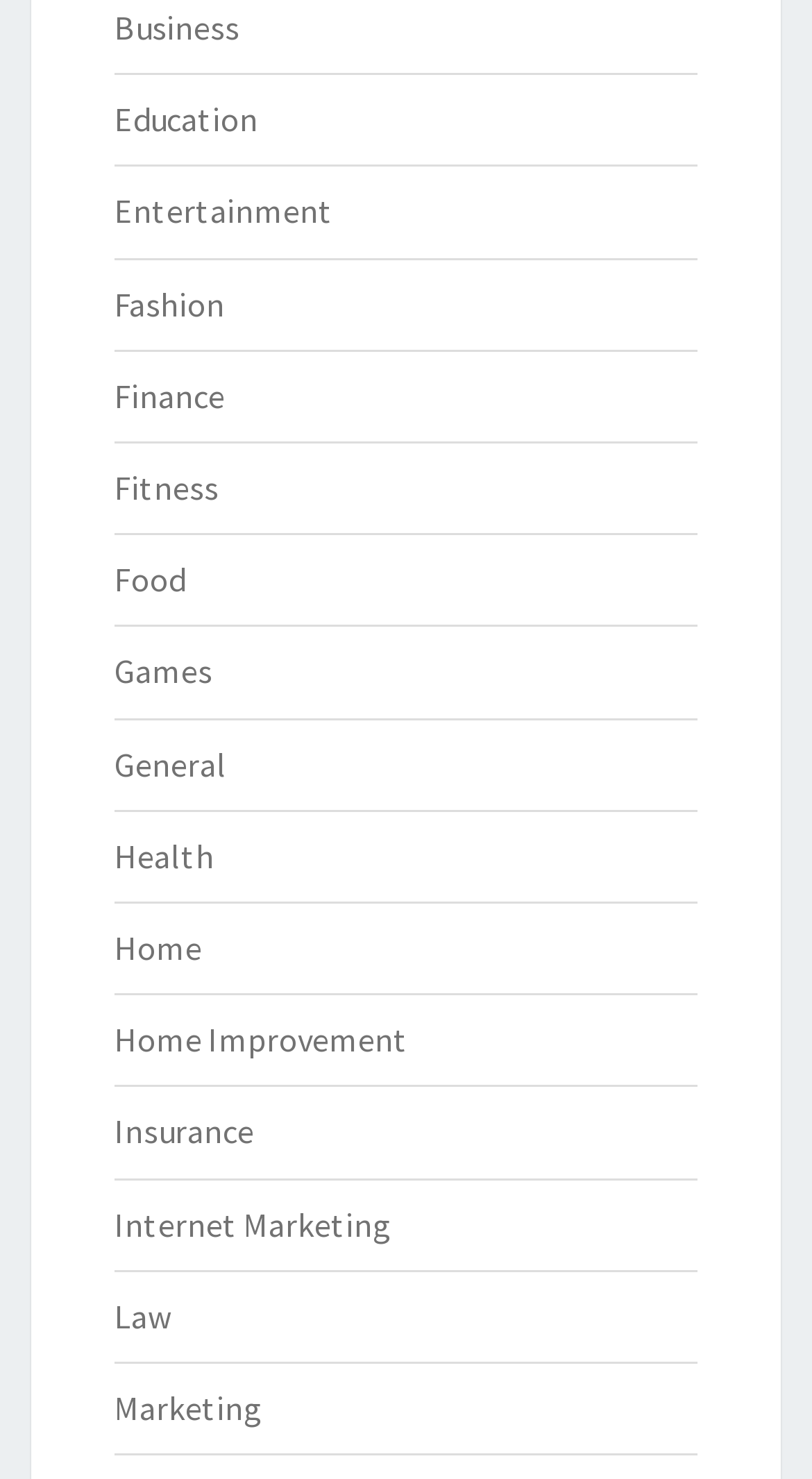Determine the bounding box coordinates for the area that should be clicked to carry out the following instruction: "Explore Entertainment".

[0.141, 0.129, 0.41, 0.157]